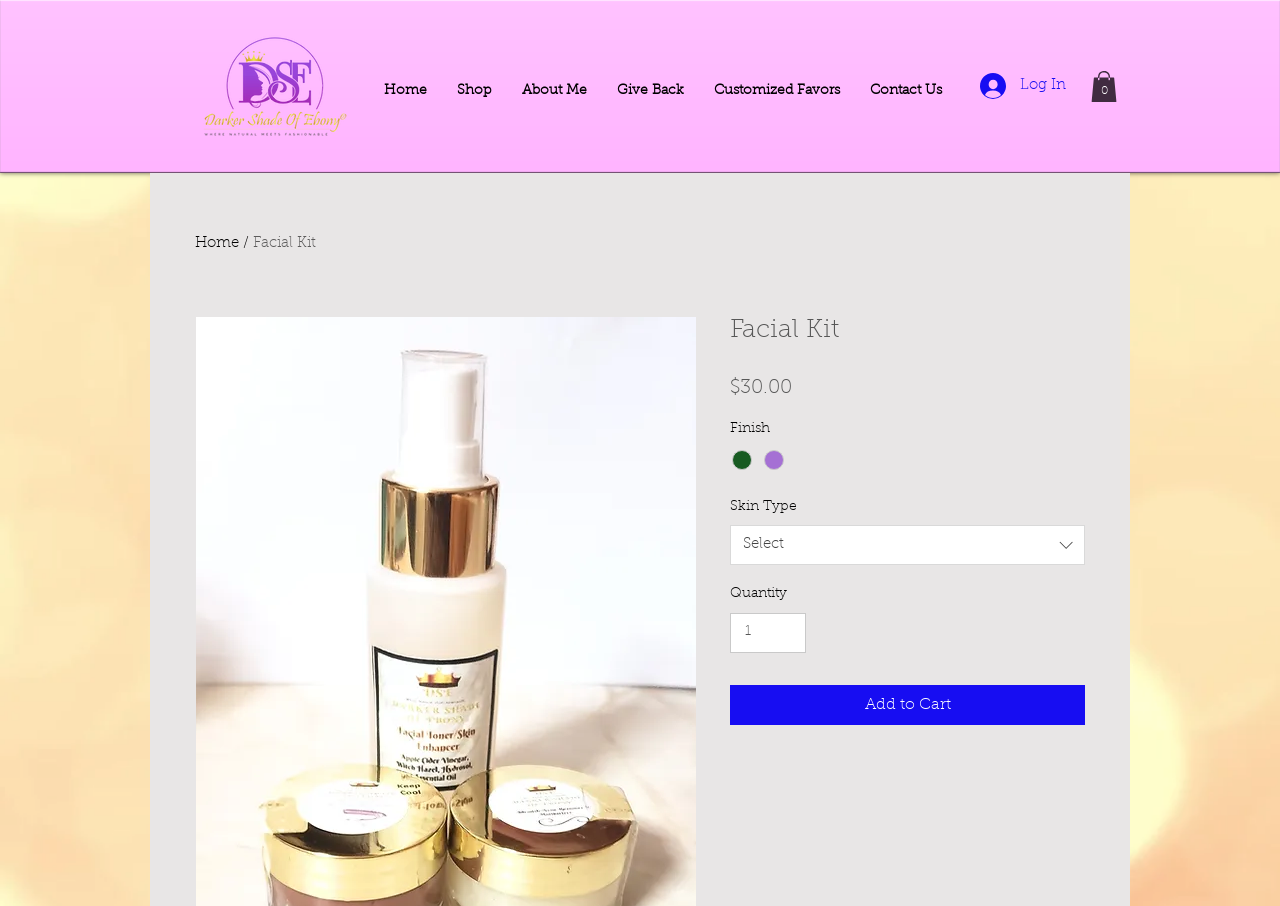Answer the following query with a single word or phrase:
What is the default quantity of the Facial Kit?

1